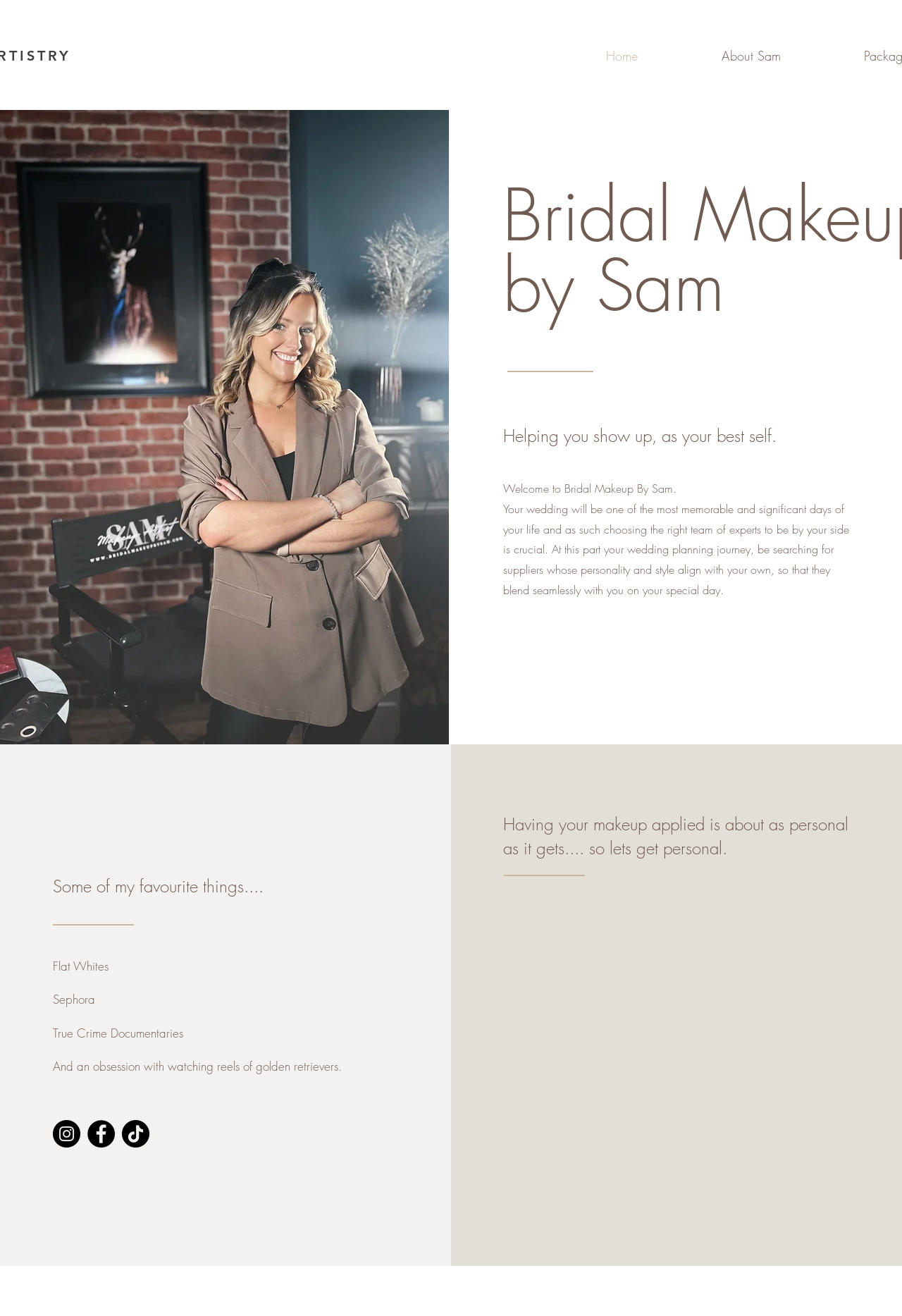Use the details in the image to answer the question thoroughly: 
What is the makeup artist's favorite activity on the morning of a wedding?

The makeup artist's favorite activity on the morning of a wedding can be found in the text 'On the morning of your wedding, my day will likely start with a flat white, and a loaded 90s playlist for car karaoke!' which mentions car karaoke as the favorite activity.